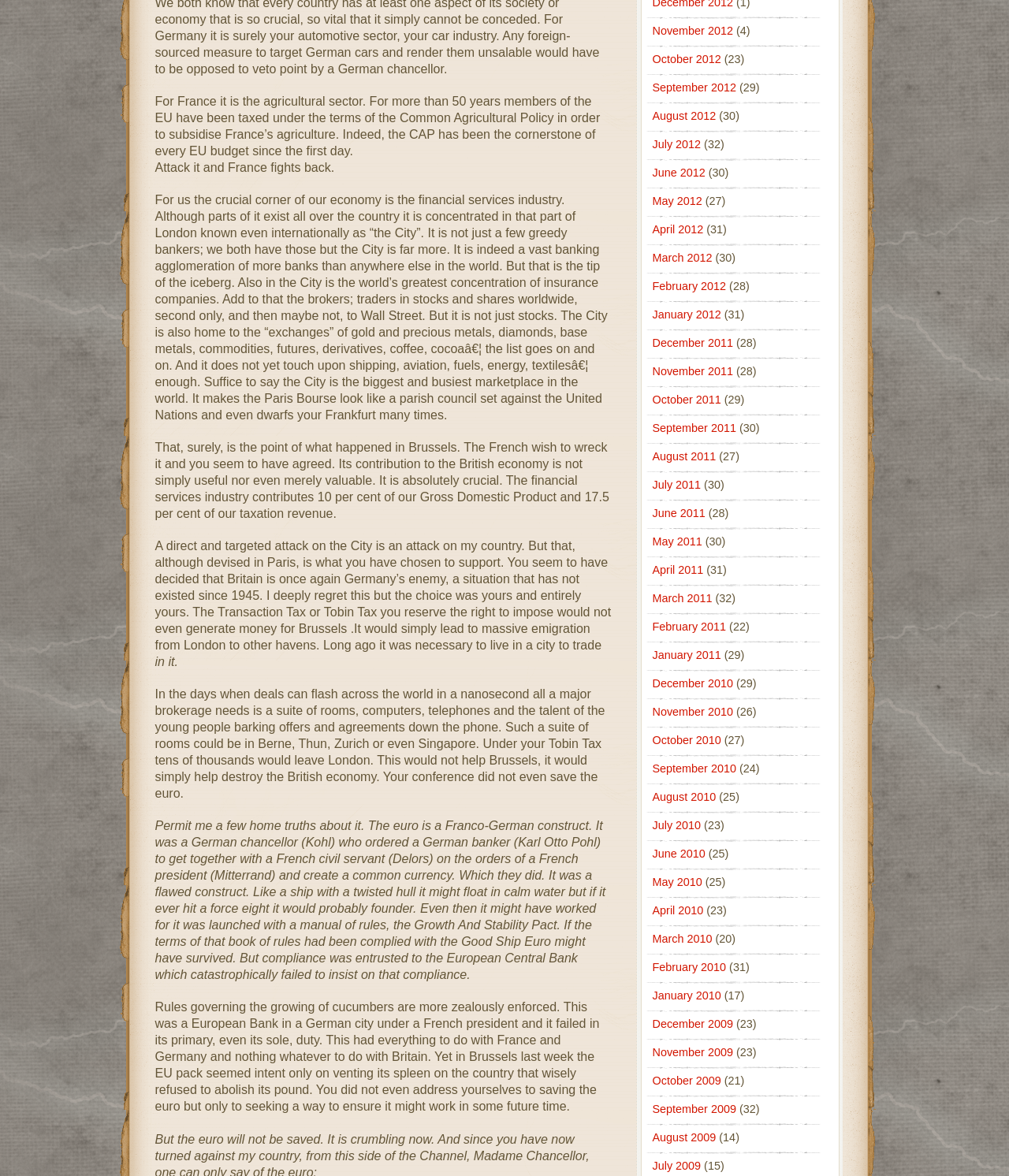What is the main topic of the article?
Analyze the image and provide a thorough answer to the question.

Based on the content of the article, it appears to be discussing the relationship between the European Union and the United Kingdom, specifically in terms of their economies and financial industries.